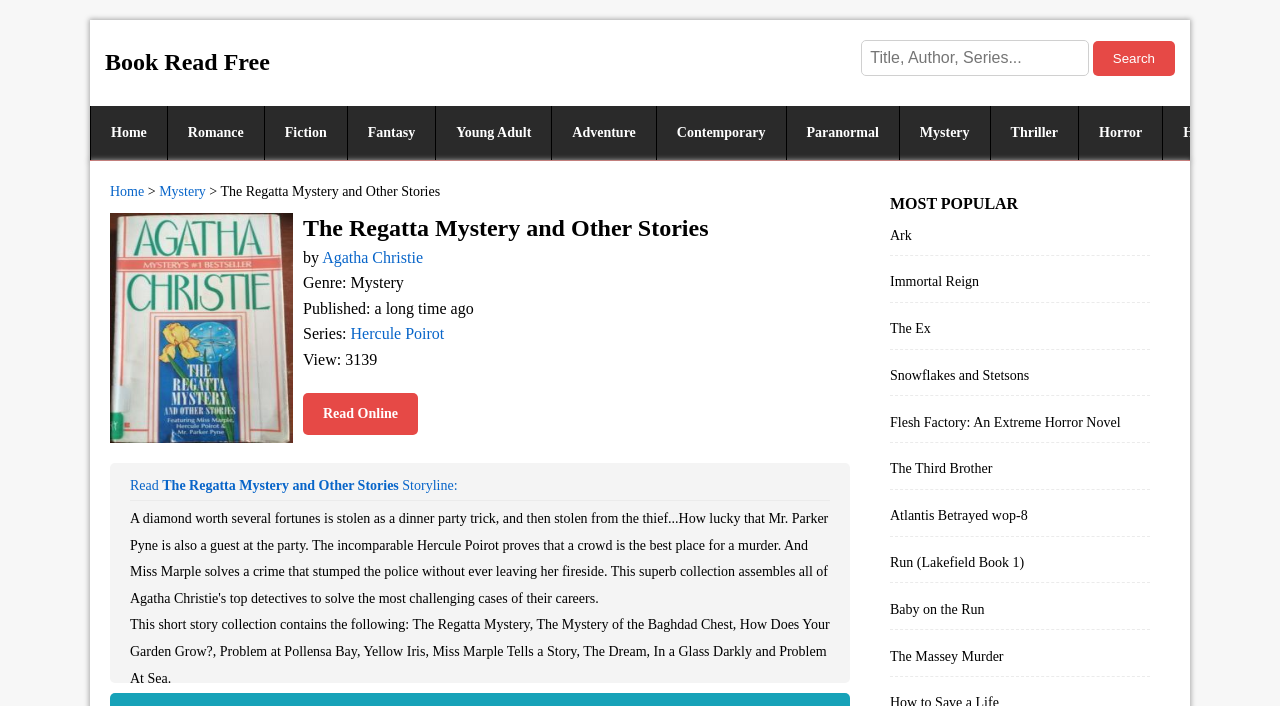Answer the question in one word or a short phrase:
What is the title of the book?

The Regatta Mystery and Other Stories